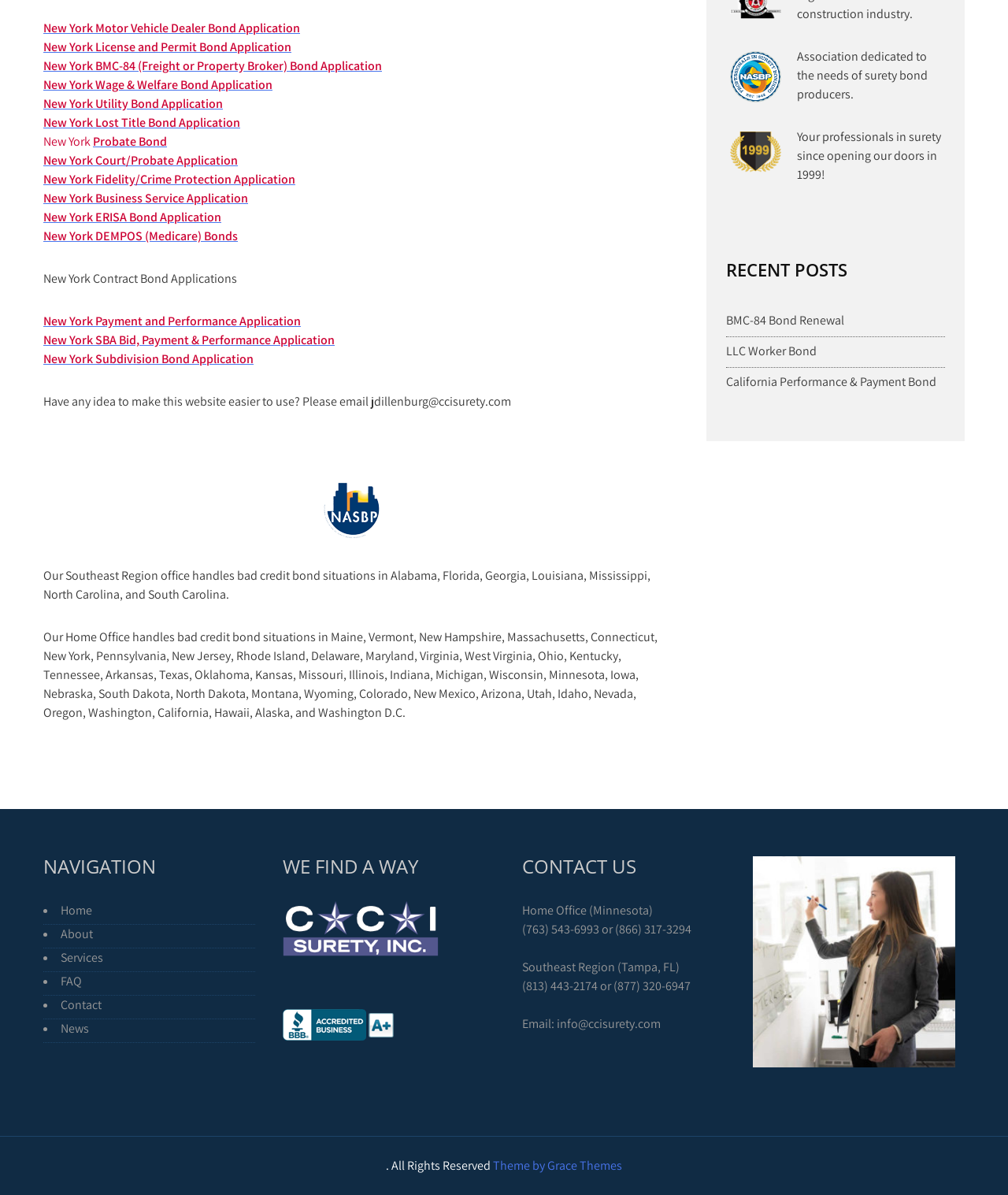Identify the bounding box for the described UI element: "New York Business Service Application".

[0.043, 0.159, 0.246, 0.173]